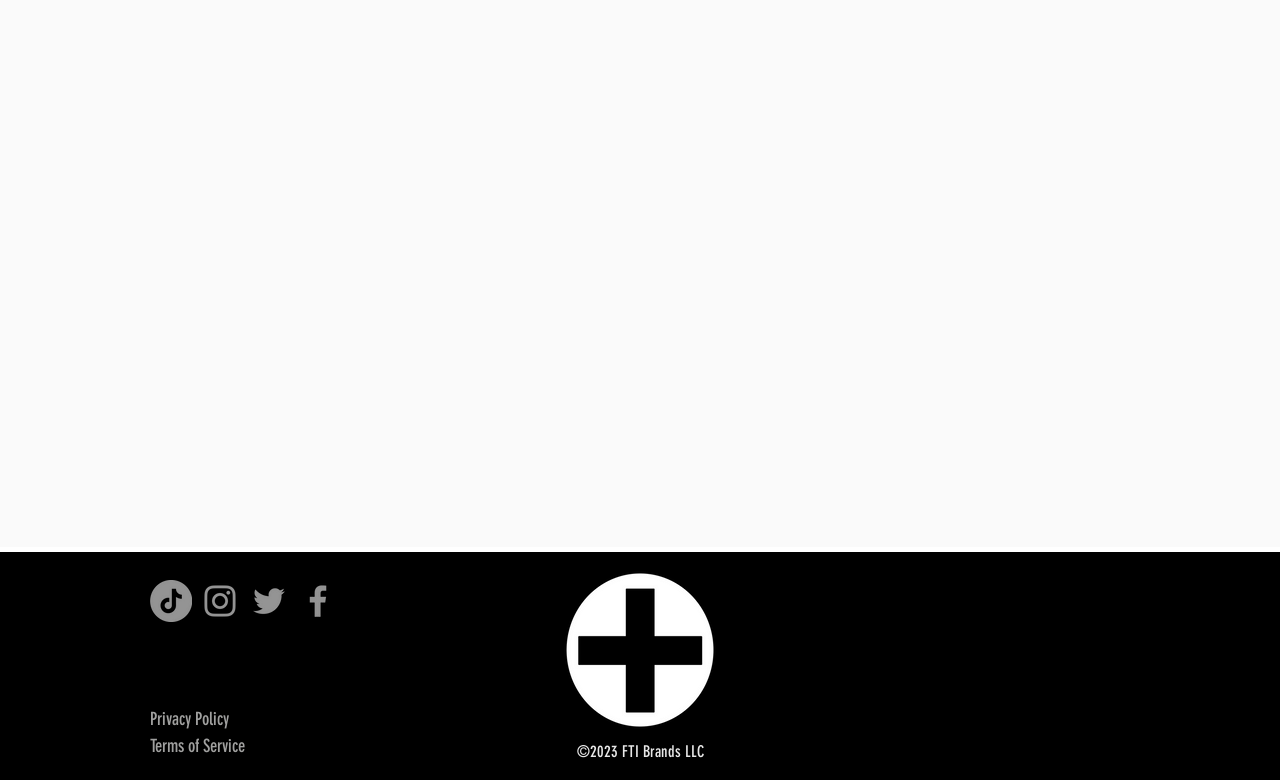Please answer the following question using a single word or phrase: 
What is the logo image?

FTI_Logo 01aWHITE.png